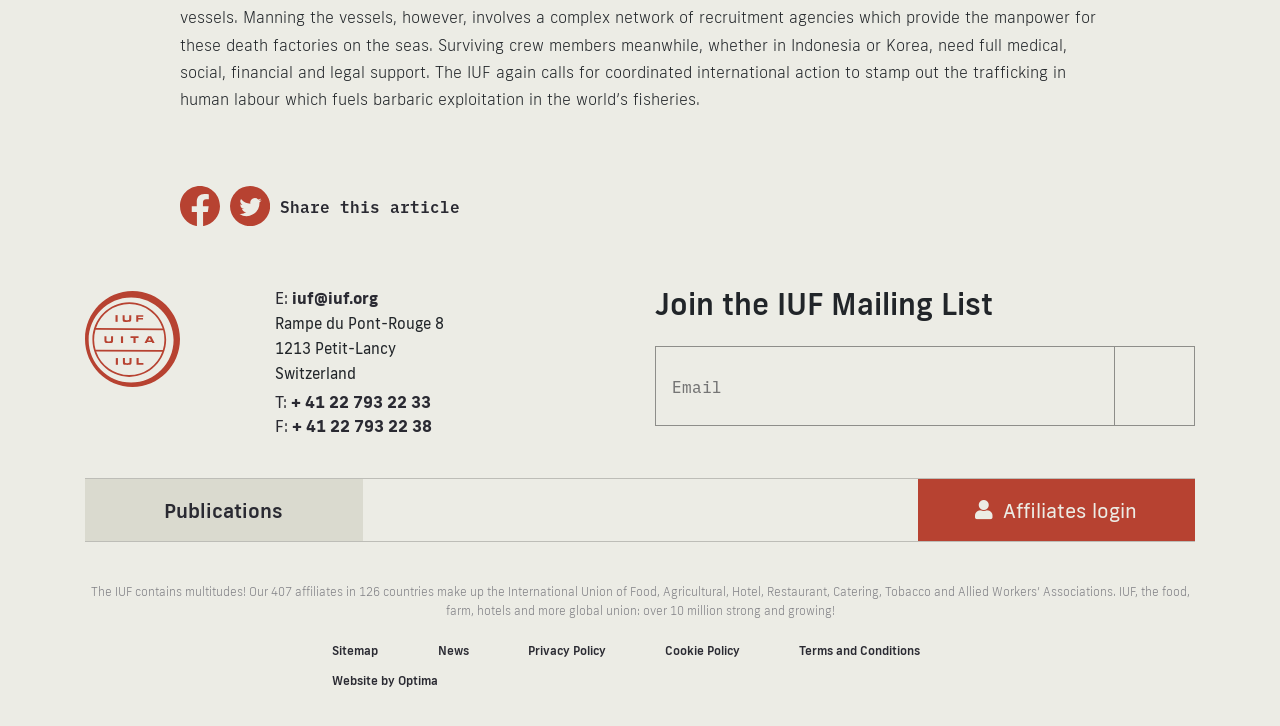Bounding box coordinates are to be given in the format (top-left x, top-left y, bottom-right x, bottom-right y). All values must be floating point numbers between 0 and 1. Provide the bounding box coordinate for the UI element described as: E: iuf@iuf.org

[0.215, 0.397, 0.295, 0.425]